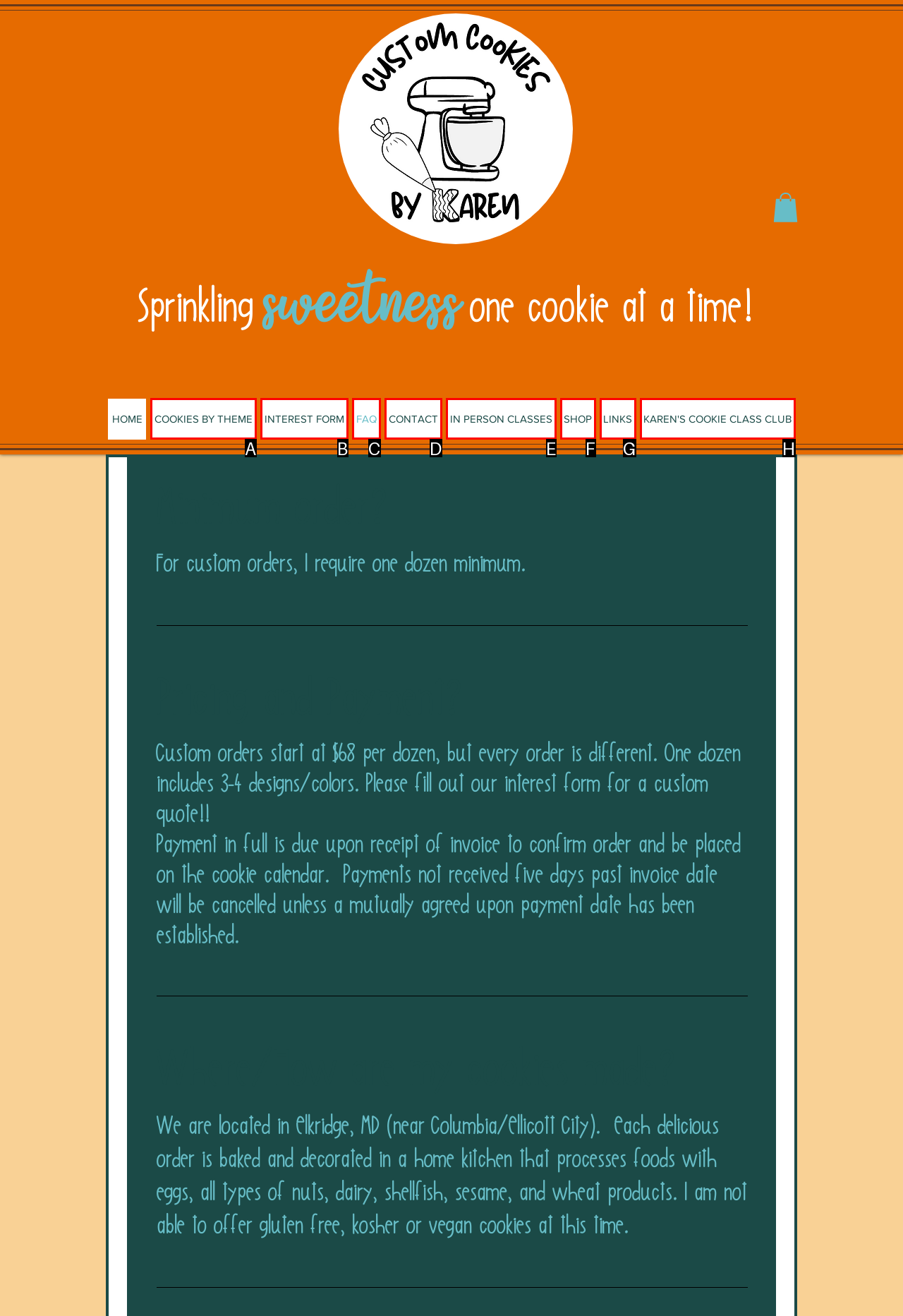Select the letter that corresponds to this element description: INTEREST FORM
Answer with the letter of the correct option directly.

B